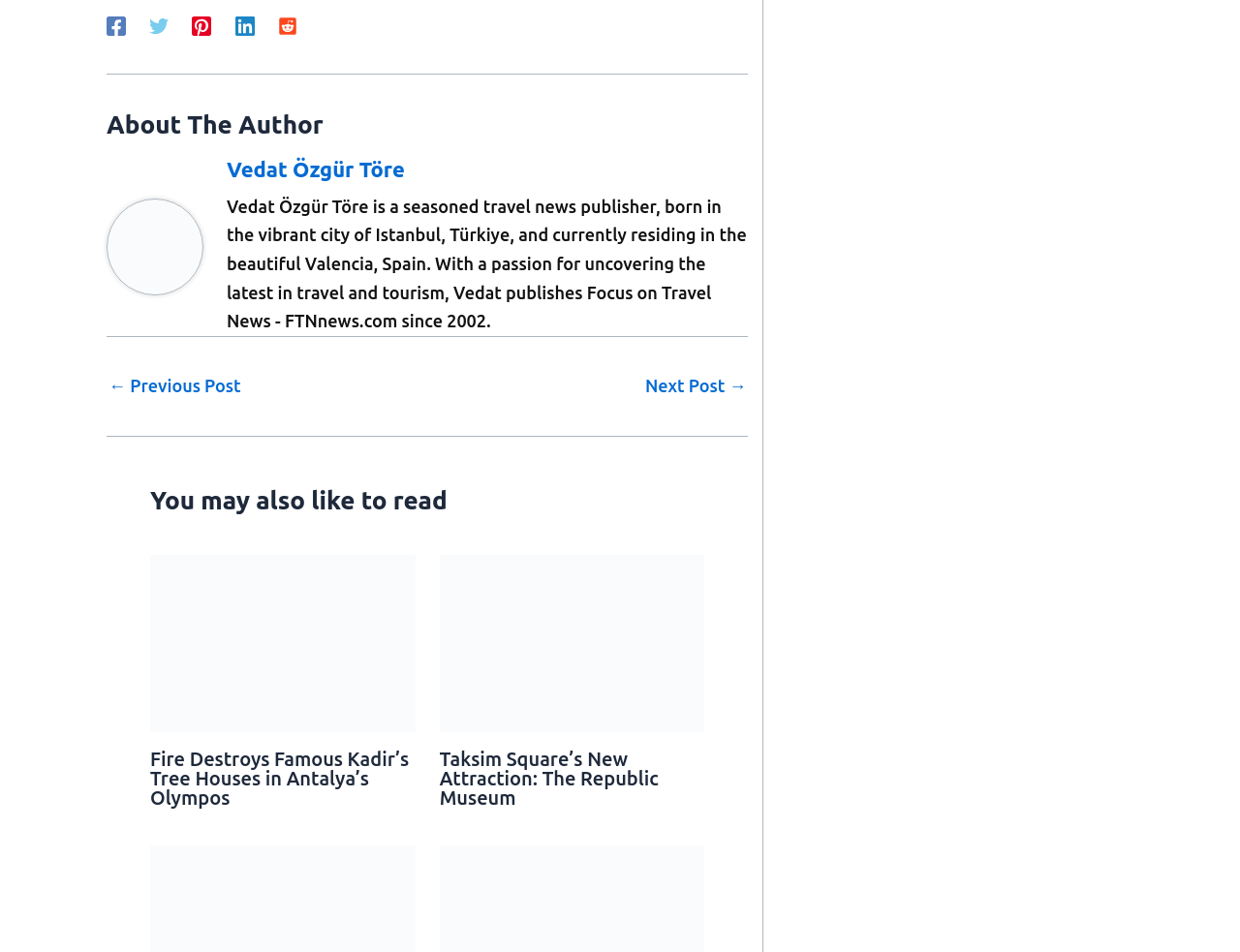Reply to the question with a brief word or phrase: What is the title of the first recommended article?

Fire Destroys Famous Kadir’s Tree Houses in Antalya’s Olympos